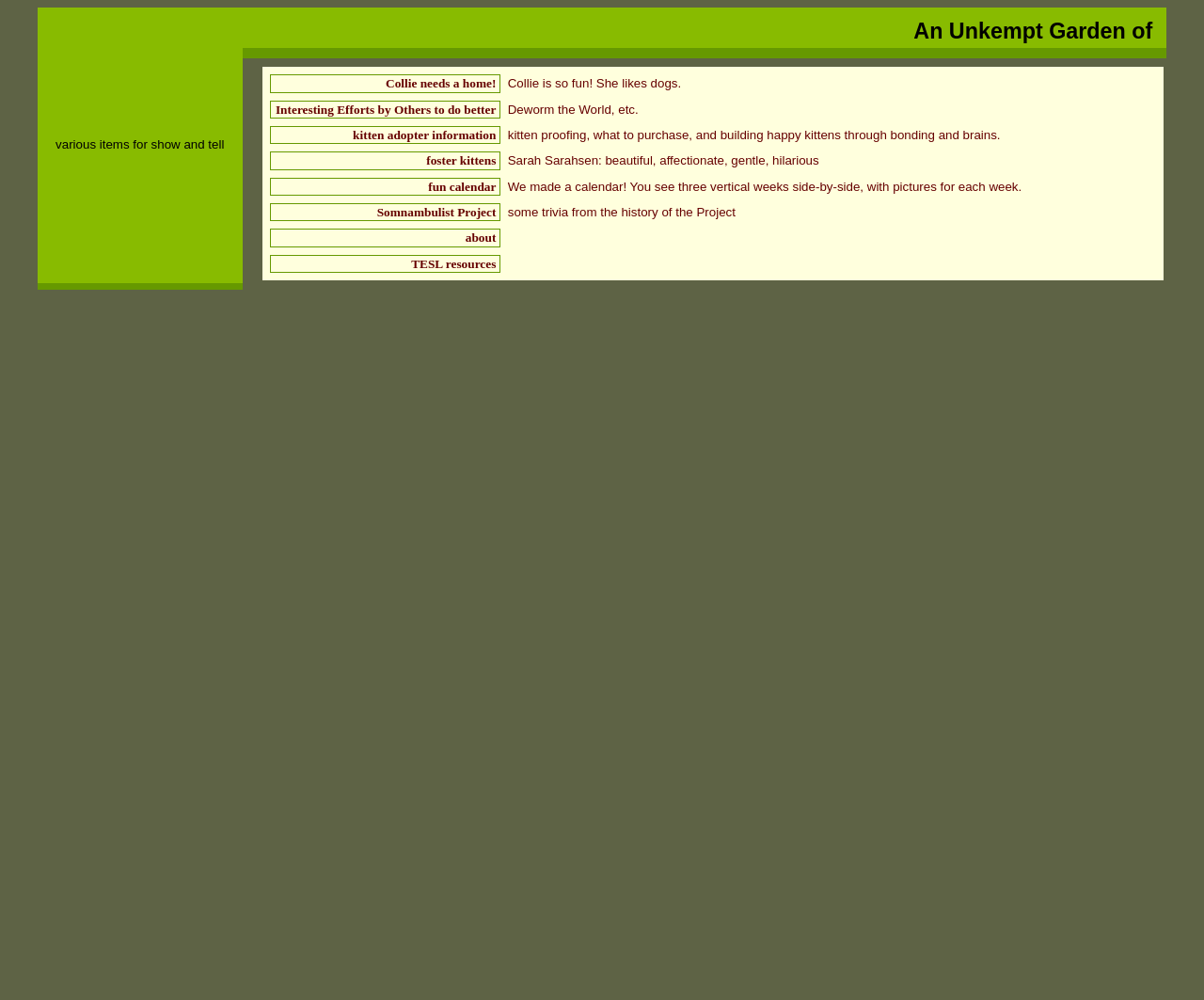Provide a brief response to the question below using one word or phrase:
How many rows are in the table?

7